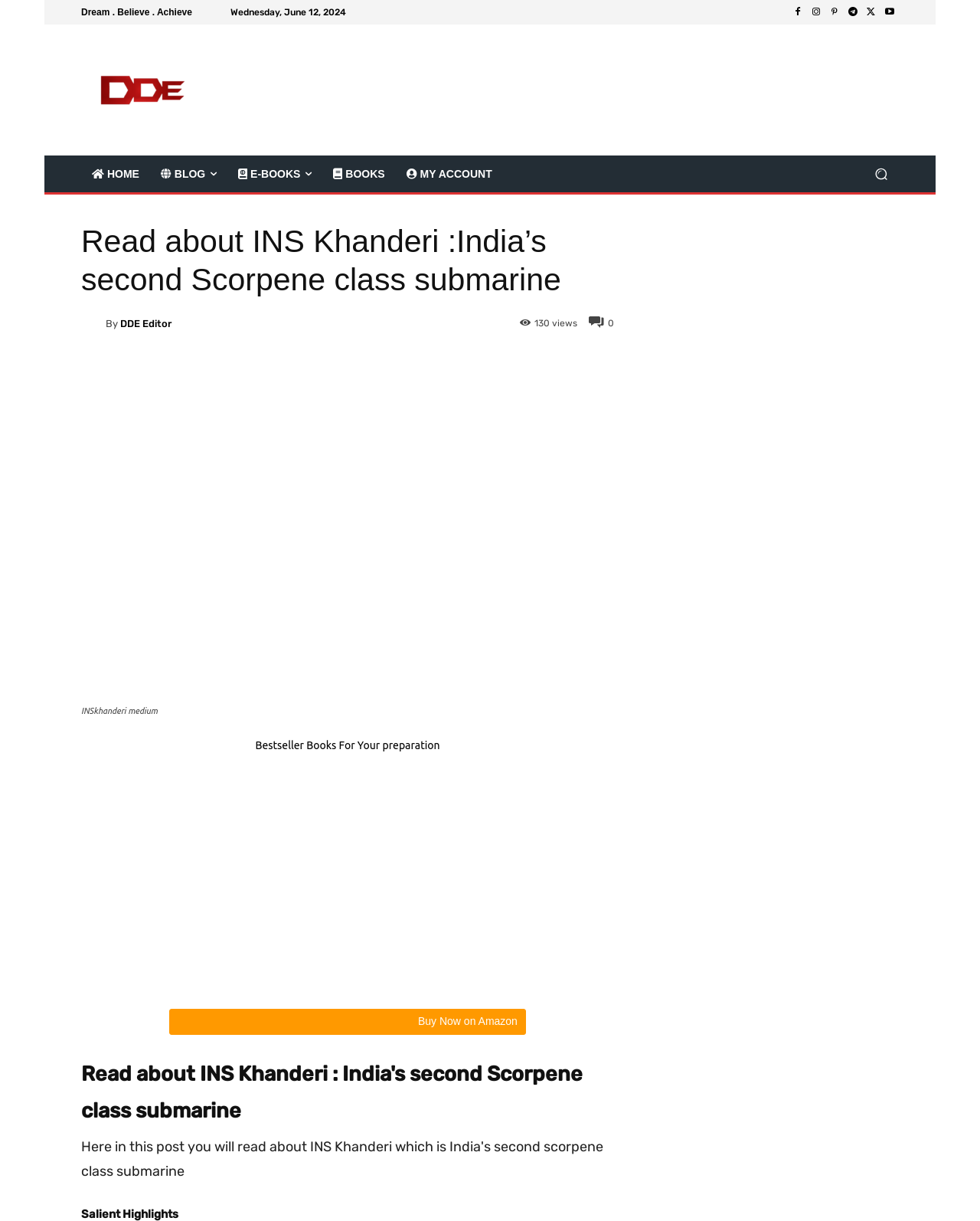What is the motto of the website?
Refer to the image and answer the question using a single word or phrase.

Dream. Believe. Achieve